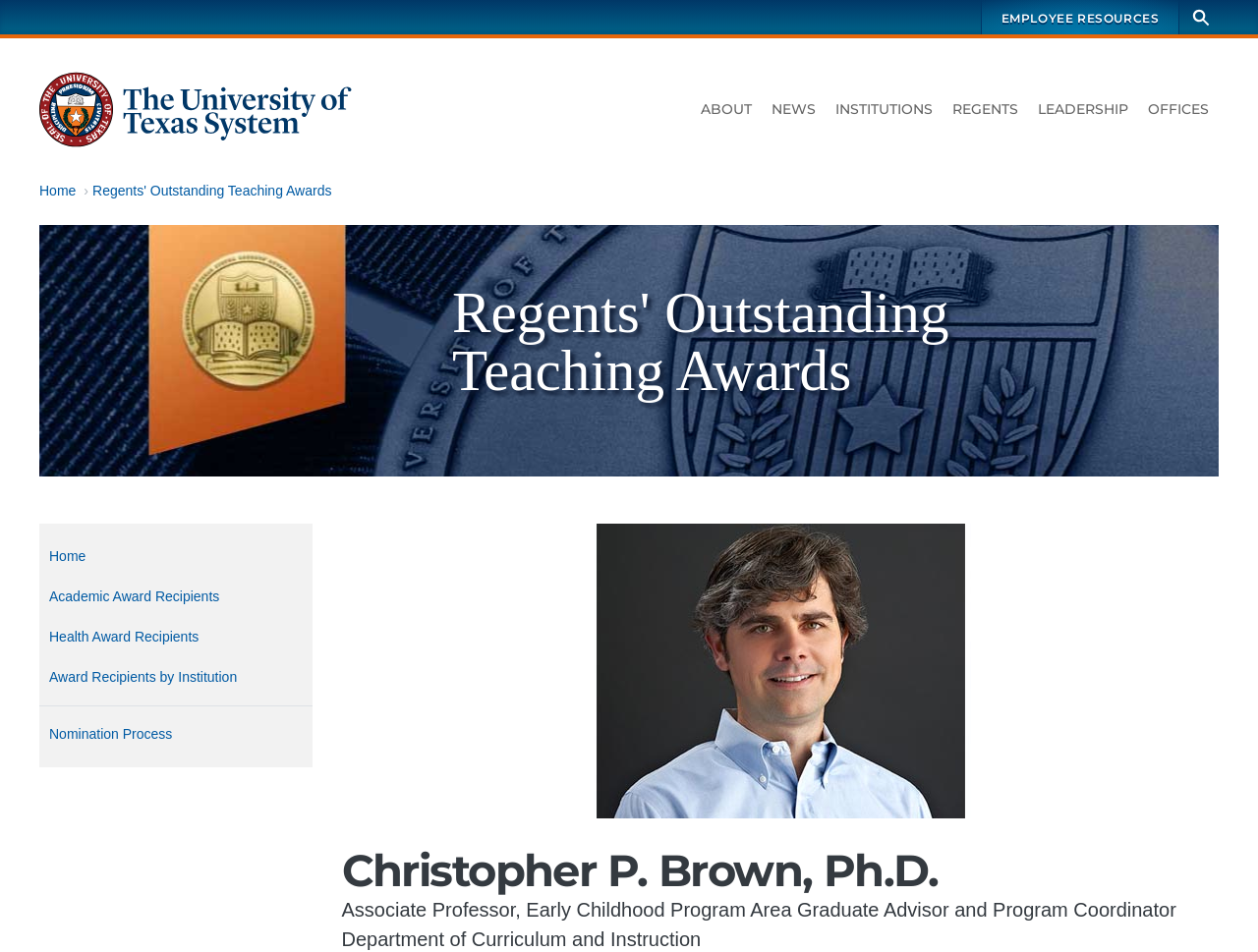Find the bounding box coordinates of the clickable area that will achieve the following instruction: "Share on Facebook".

None